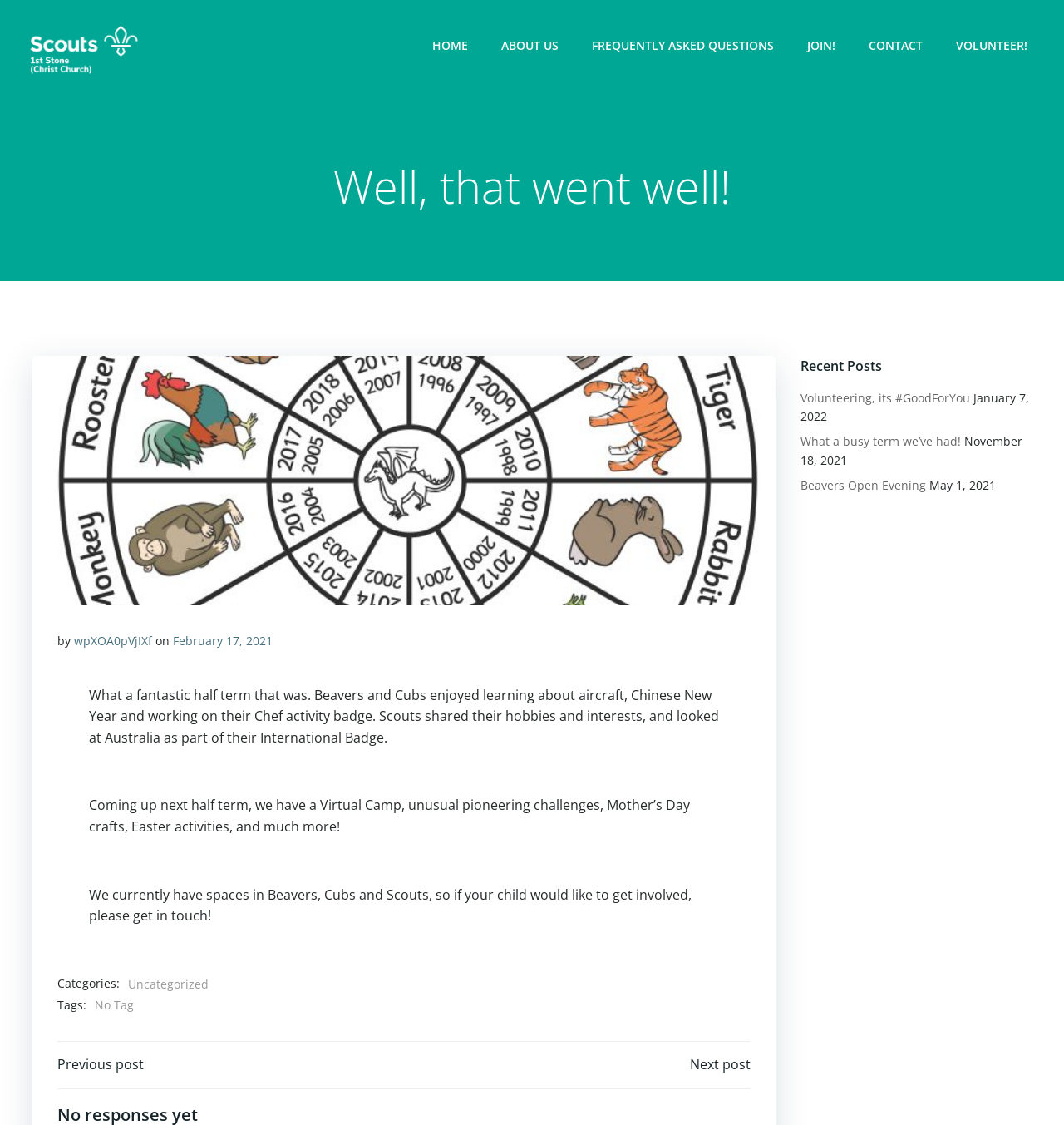What is the purpose of the 'JOIN!' link?
Based on the image, provide a one-word or brief-phrase response.

To join the scout group